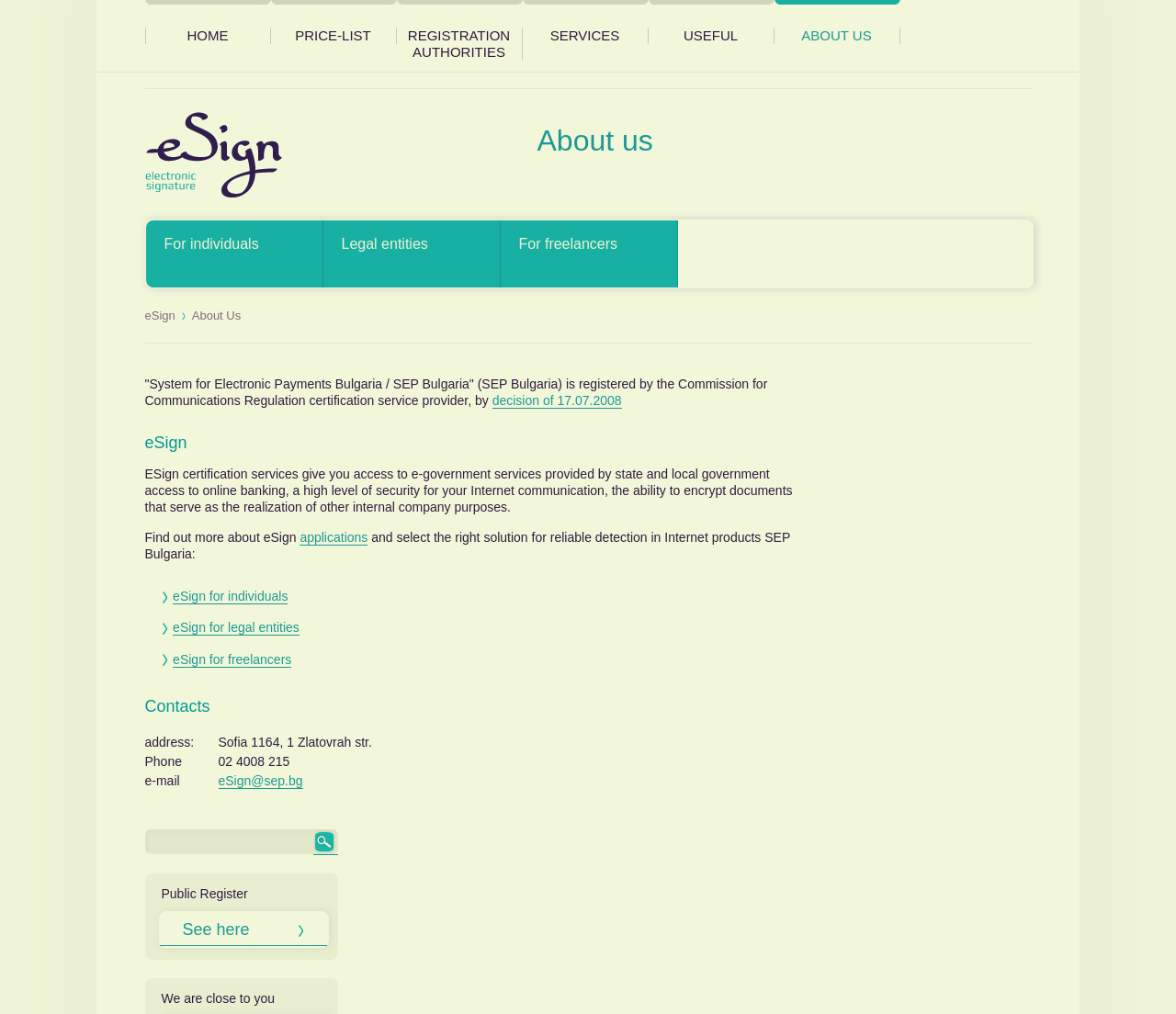Could you locate the bounding box coordinates for the section that should be clicked to accomplish this task: "Click About us".

[0.457, 0.124, 0.877, 0.154]